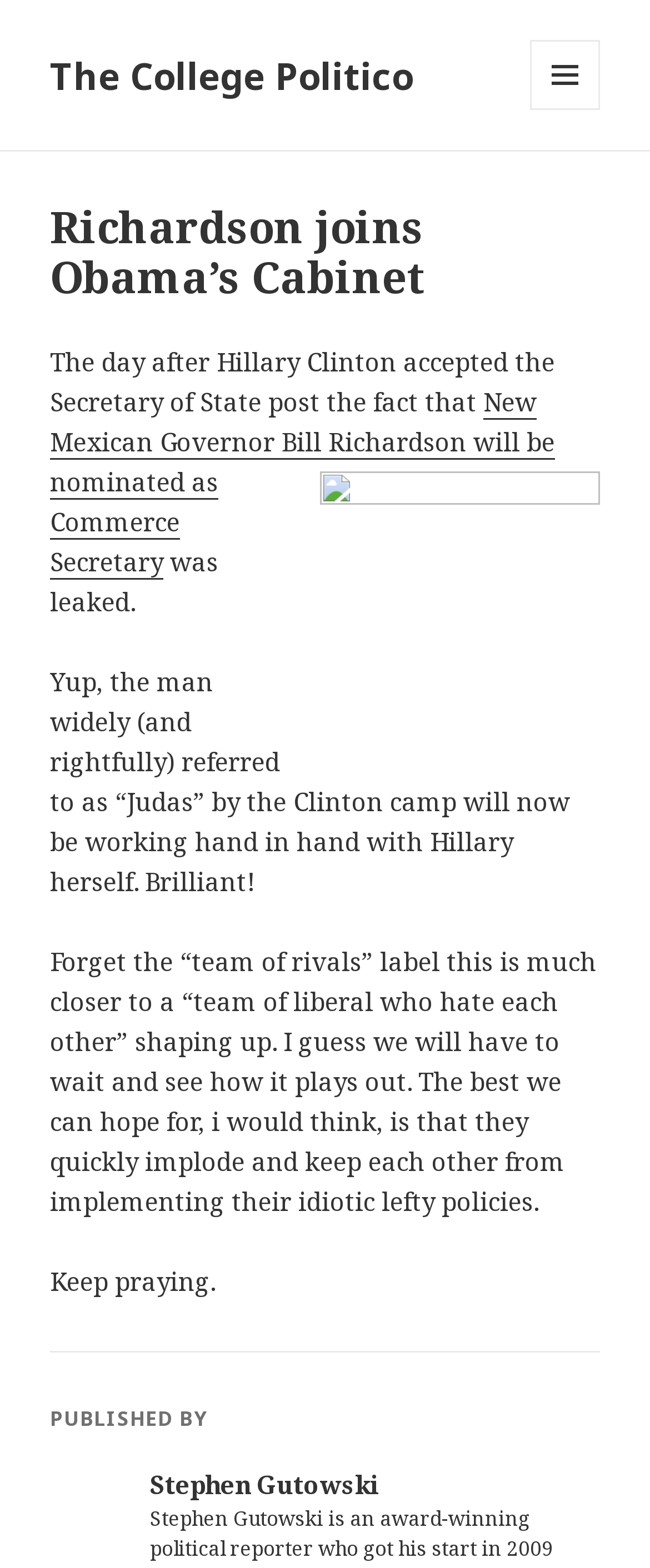Extract the bounding box coordinates for the UI element described as: "Menu and widgets".

[0.815, 0.025, 0.923, 0.07]